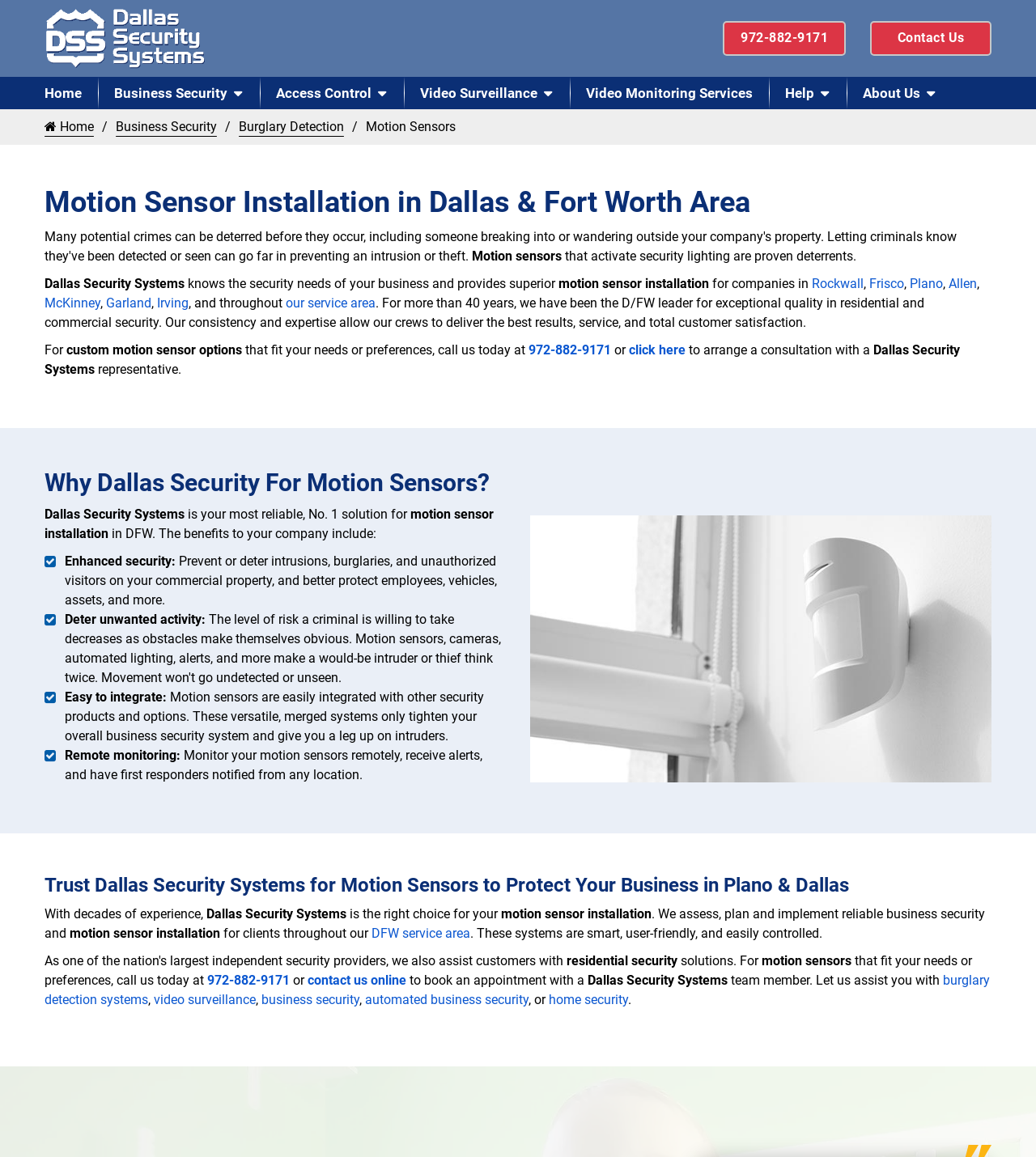Based on the element description alt="Dallas Security Systems Logo", identify the bounding box coordinates for the UI element. The coordinates should be in the format (top-left x, top-left y, bottom-right x, bottom-right y) and within the 0 to 1 range.

[0.043, 0.026, 0.199, 0.039]